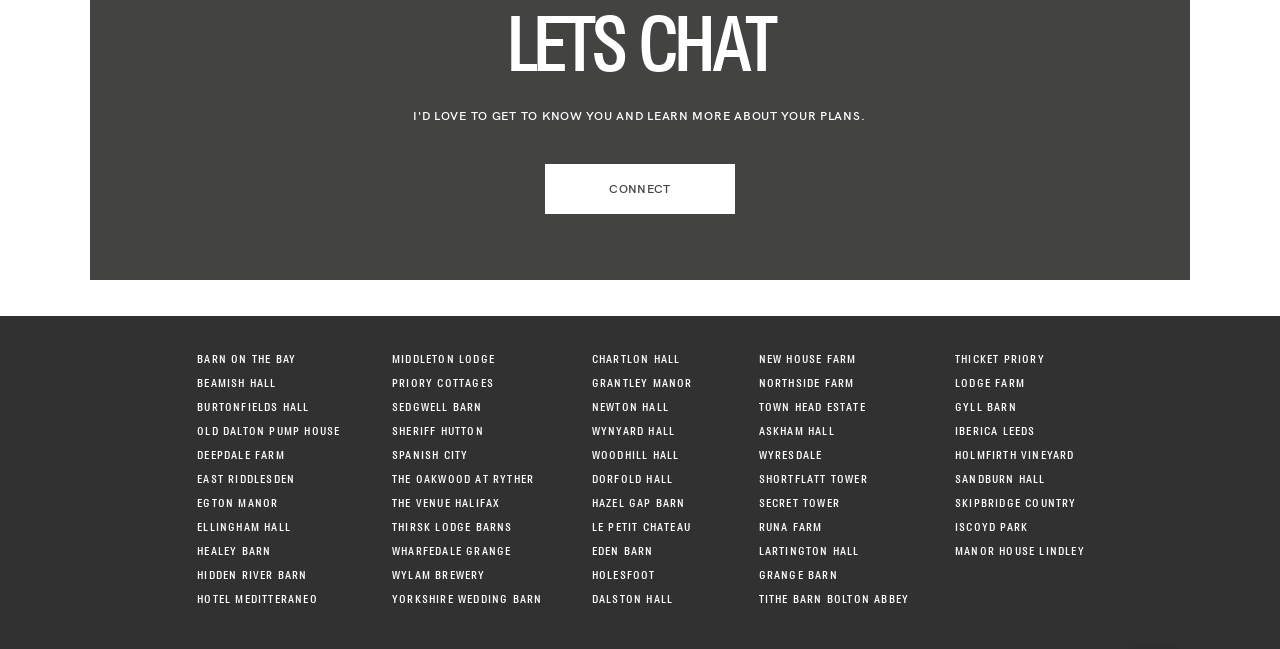Are all the links on this webpage arranged vertically?
Based on the screenshot, respond with a single word or phrase.

Yes